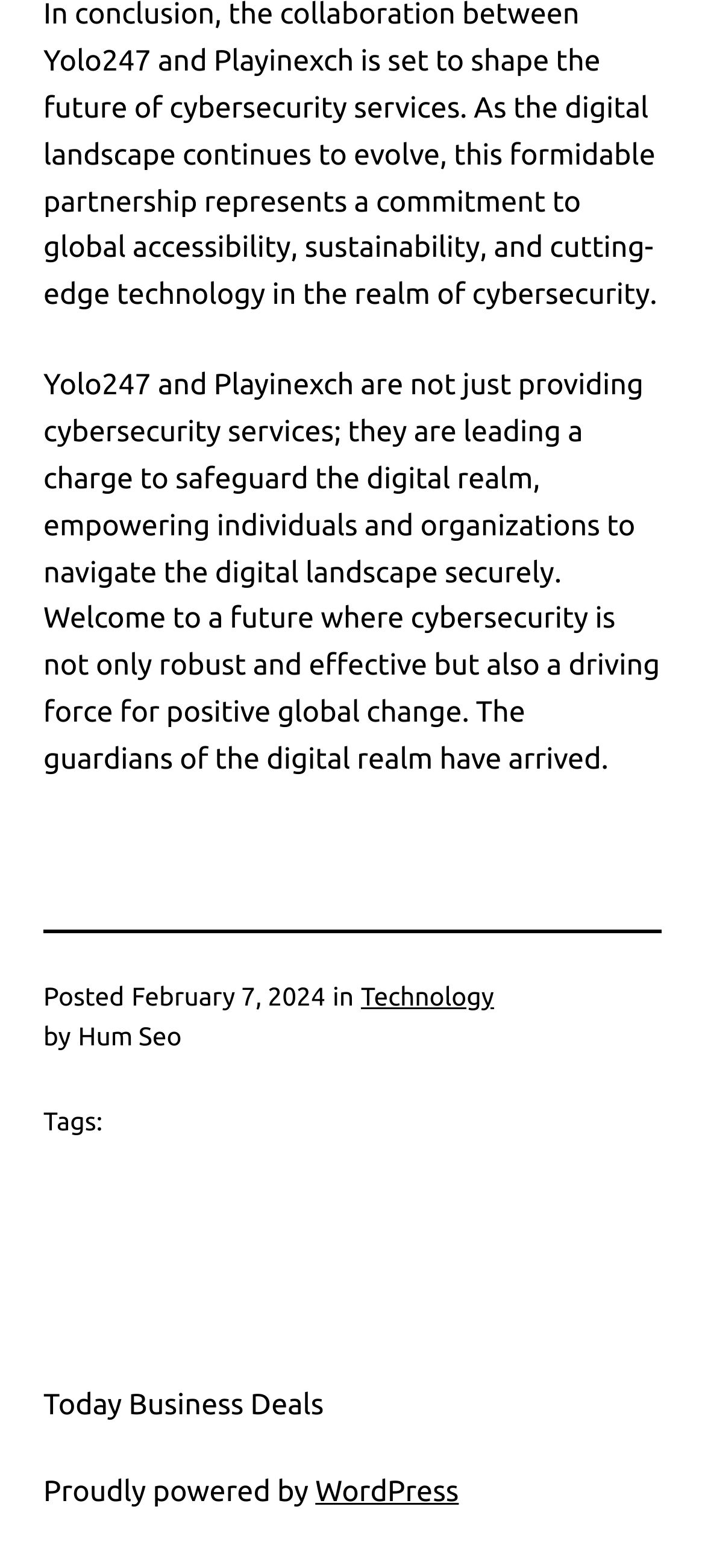Using a single word or phrase, answer the following question: 
What is the name of the website's content management system?

WordPress